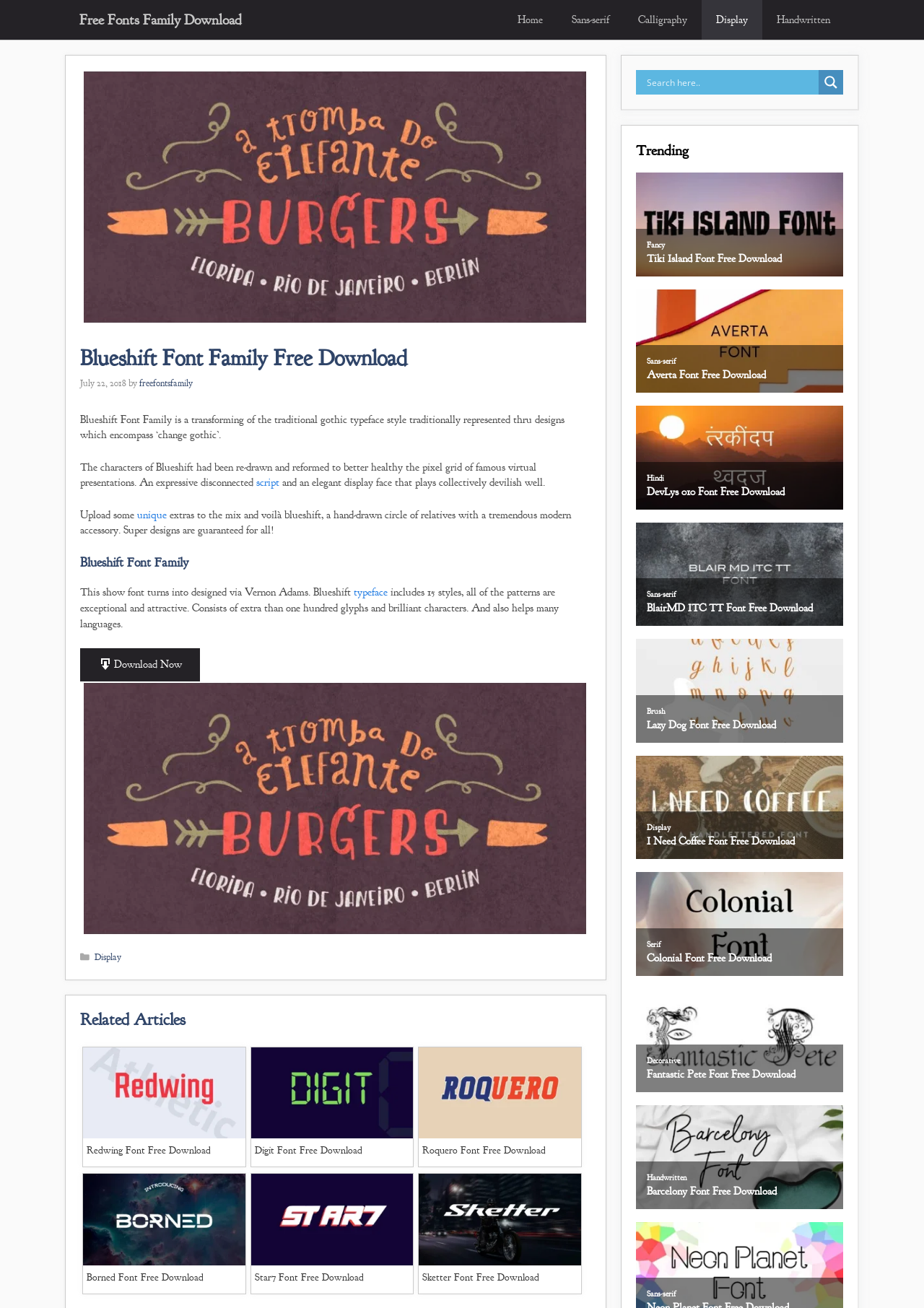What is the name of the designer of Blueshift Font Family?
Look at the image and construct a detailed response to the question.

I found the information about the designer of Blueshift Font Family in the paragraph that describes the font family, which states 'This show font turns into designed via Vernon Adams.'